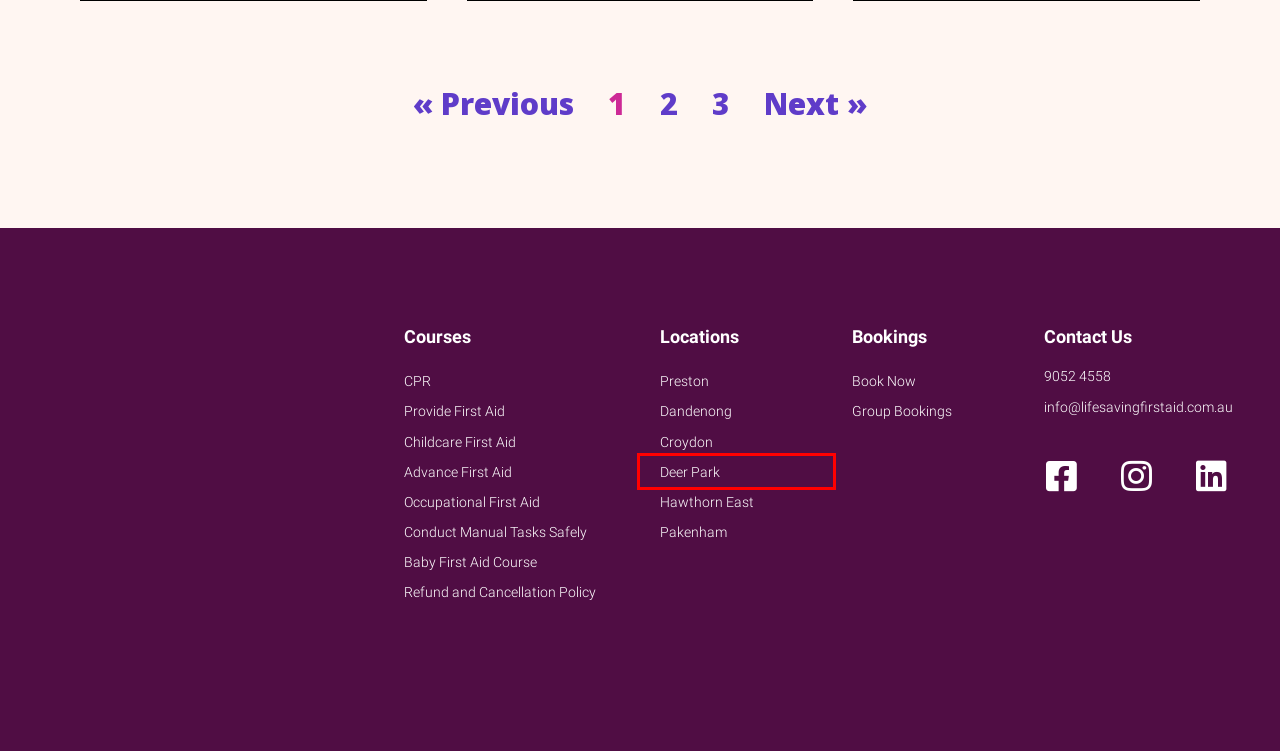You are given a screenshot of a webpage with a red rectangle bounding box around an element. Choose the best webpage description that matches the page after clicking the element in the bounding box. Here are the candidates:
A. HLTAID014 Provide Advanced First Aid Course Melbourne
B. Onsite Workplace Group Bookings - Life Saving First Aid
C. Book CPR & First Aid Courses in Deer Park
D. Book CPR & First Aid Courses in Dandenong
E. Book CPR & First Aid Courses in Croydon
F. Baby First Aid Course - Life Saving First Aid
G. HLTWHS005 Manual Handling Course Melbourne
H. Book CPR & First Aid Courses in Pakenham

C